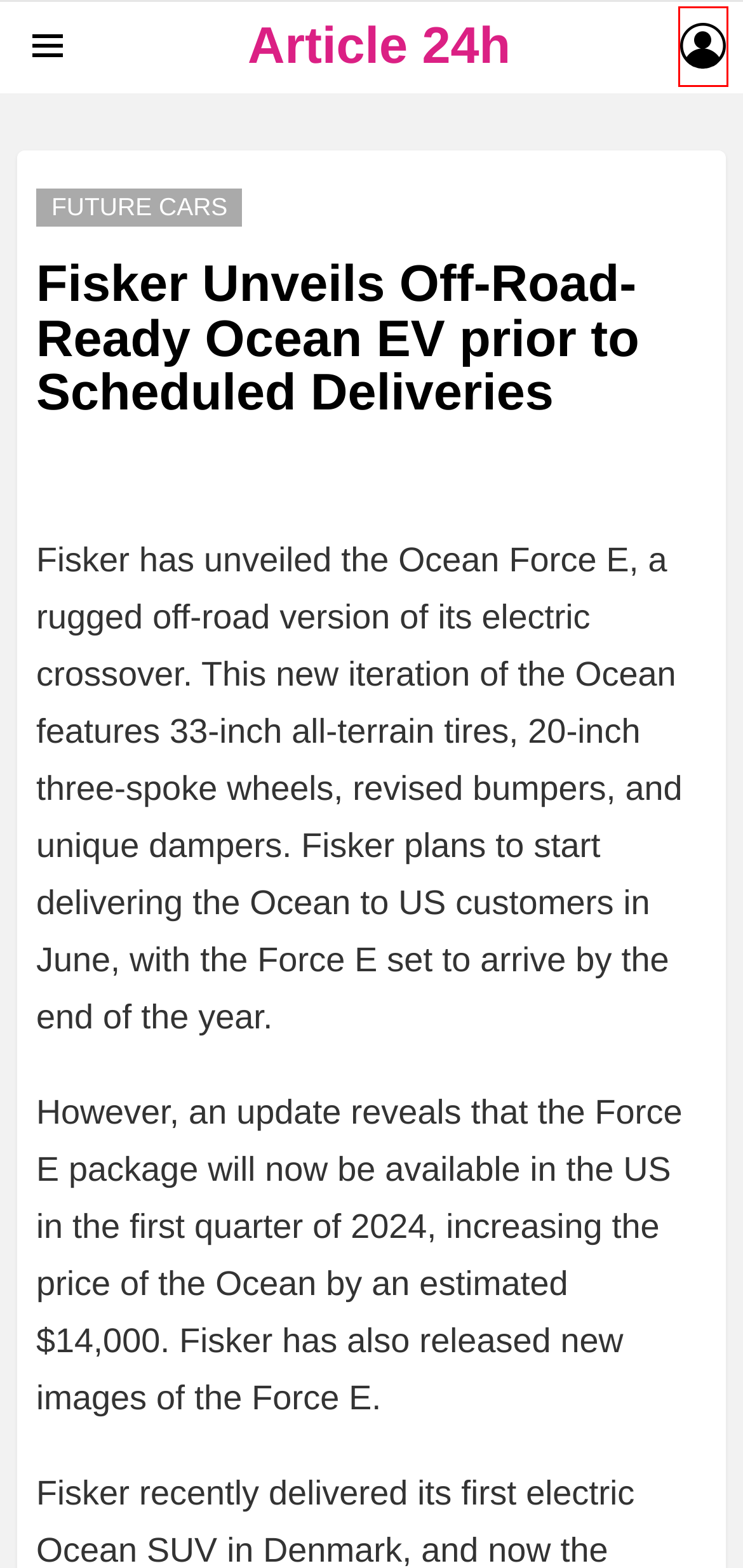Review the screenshot of a webpage that includes a red bounding box. Choose the webpage description that best matches the new webpage displayed after clicking the element within the bounding box. Here are the candidates:
A. Article 24h – Cars Addicts
B. Your Final Opportunity to Purchase a Manual Volkswagen GTI or Golf R is in 2024 – Article 24h
C. Cookies Policy – Article 24h
D. Electric Cars – Article 24h
E. “Stay Ahead of Competitors and Spot Emerging Trends with Feedly AI” – Article 24h
F. U.S. Spec Reveals Stunning Facelift for 2024 Hyundai Elantra Sedan – Article 24h
G. Log In ‹ Article 24h — WordPress
H. Review, Pricing, and Specifications of the 2024 Lincoln Corsair – Article 24h

G